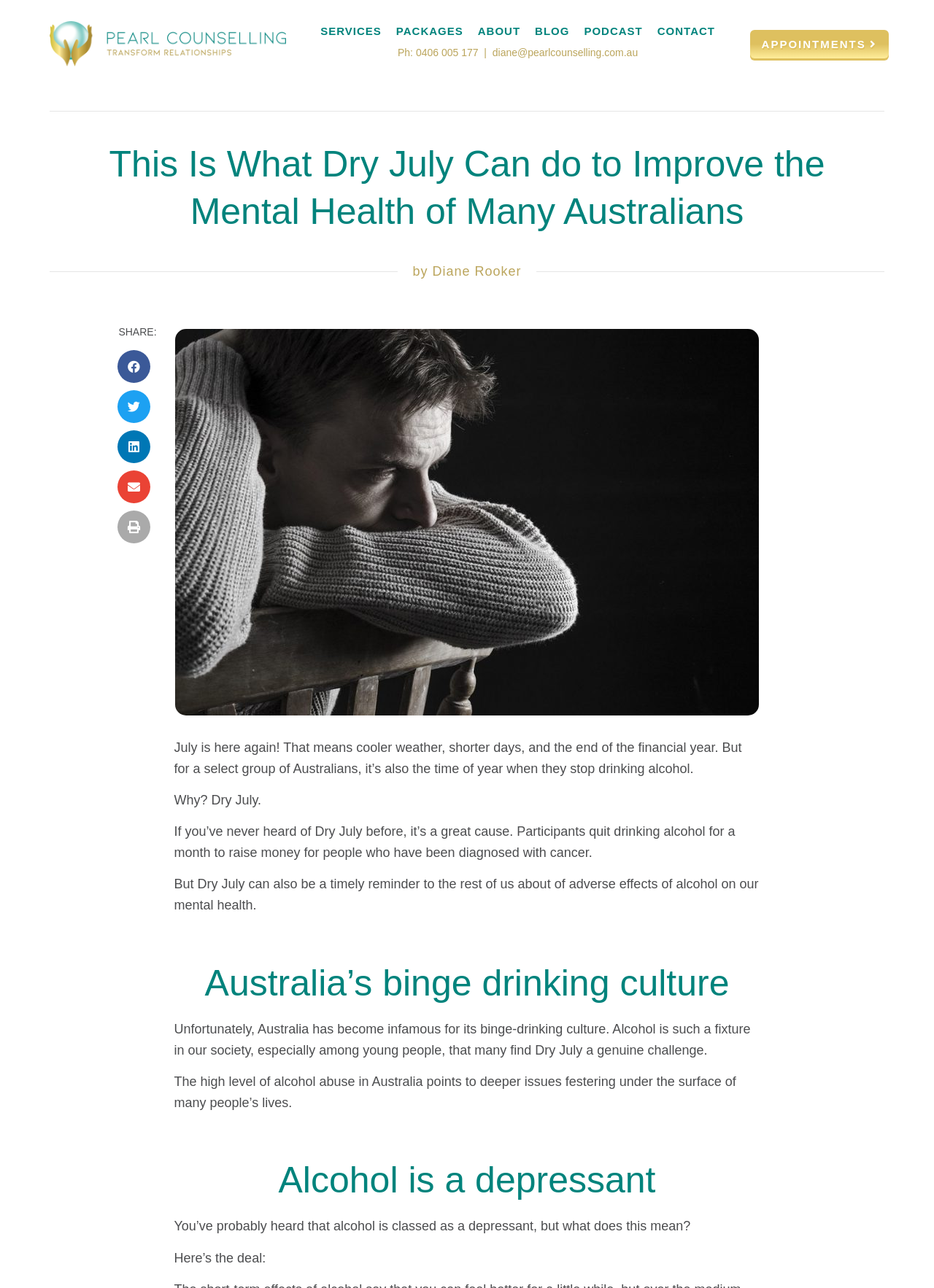Indicate the bounding box coordinates of the element that needs to be clicked to satisfy the following instruction: "Click the ABOUT link". The coordinates should be four float numbers between 0 and 1, i.e., [left, top, right, bottom].

[0.512, 0.019, 0.557, 0.03]